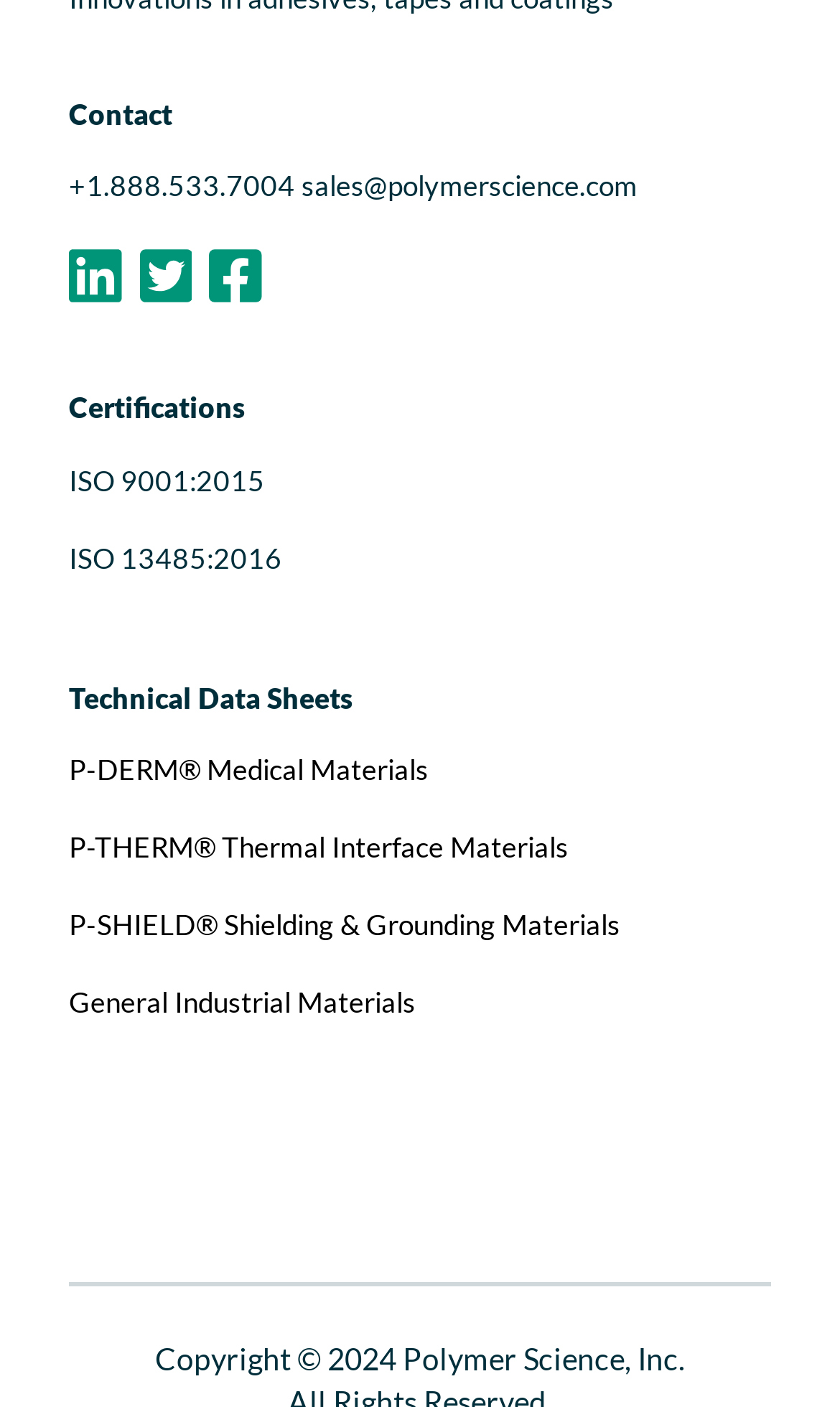Please predict the bounding box coordinates (top-left x, top-left y, bottom-right x, bottom-right y) for the UI element in the screenshot that fits the description: +1.888.533.7004

[0.082, 0.12, 0.351, 0.145]